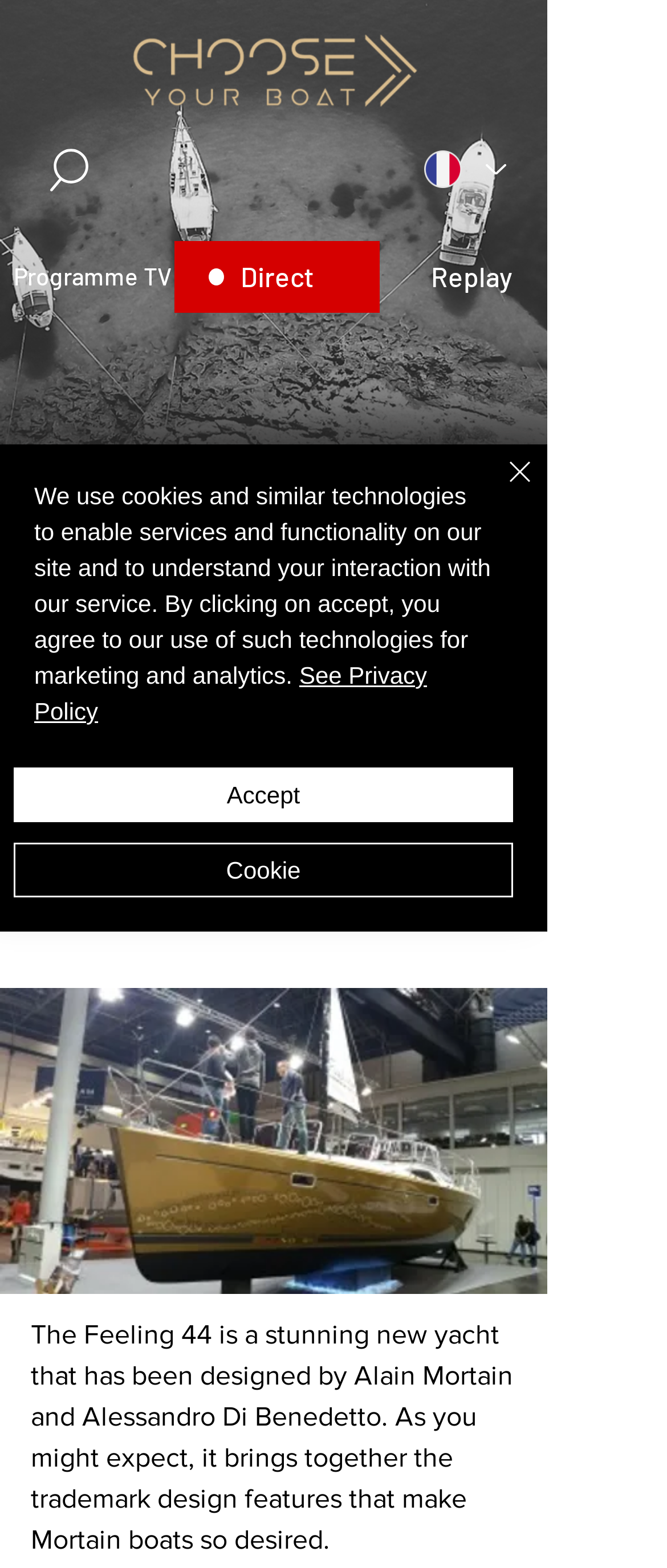Specify the bounding box coordinates for the region that must be clicked to perform the given instruction: "Join the community".

None